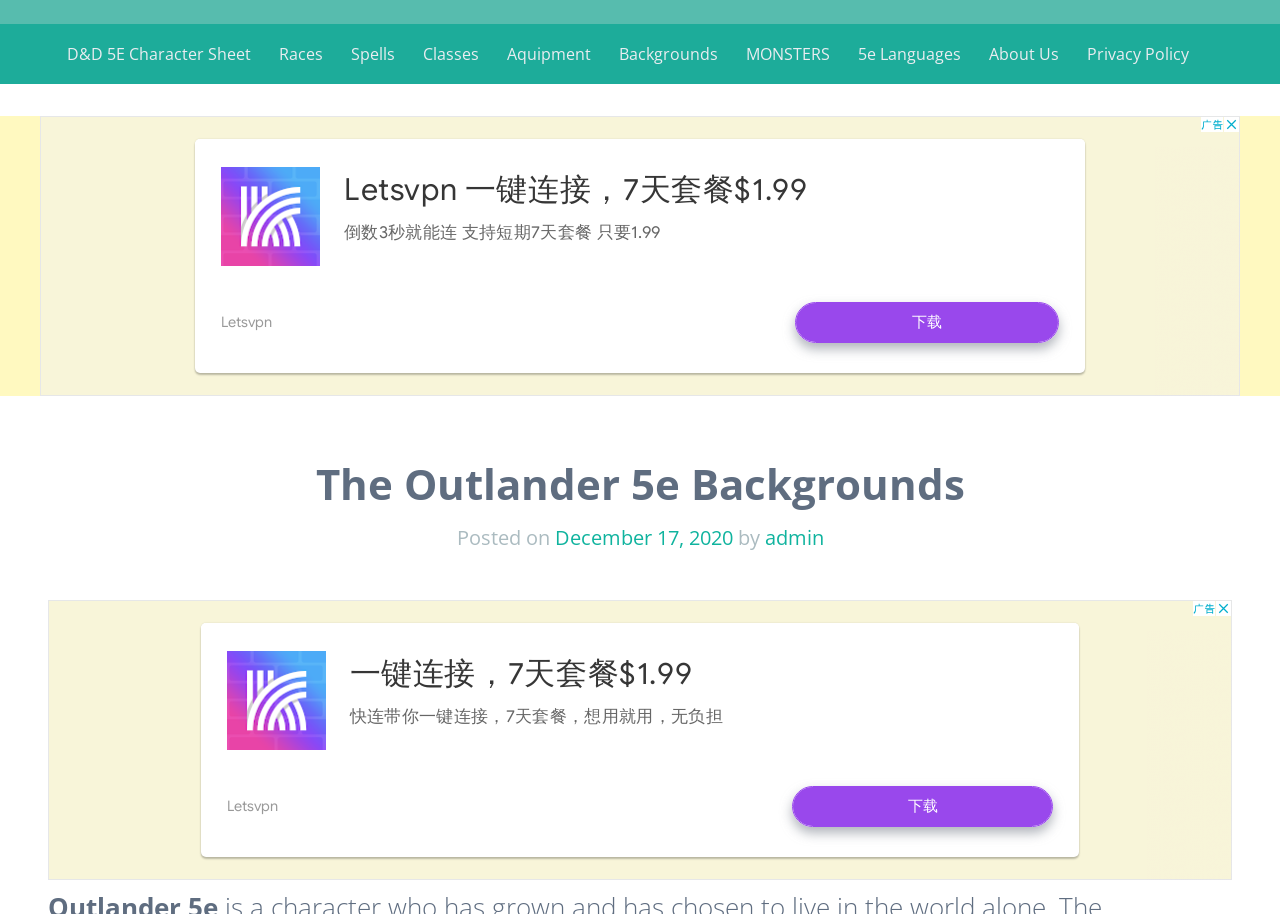How many links are there in the navigation menu?
Please provide a comprehensive answer based on the details in the screenshot.

I counted the number of link elements that are direct children of the root element. There are 9 links, including 'D&D 5E Character Sheet', 'Races', 'Spells', 'Classes', 'Aquipment', 'Backgrounds', 'MONSTERS', '5e Languages', and 'About Us'.